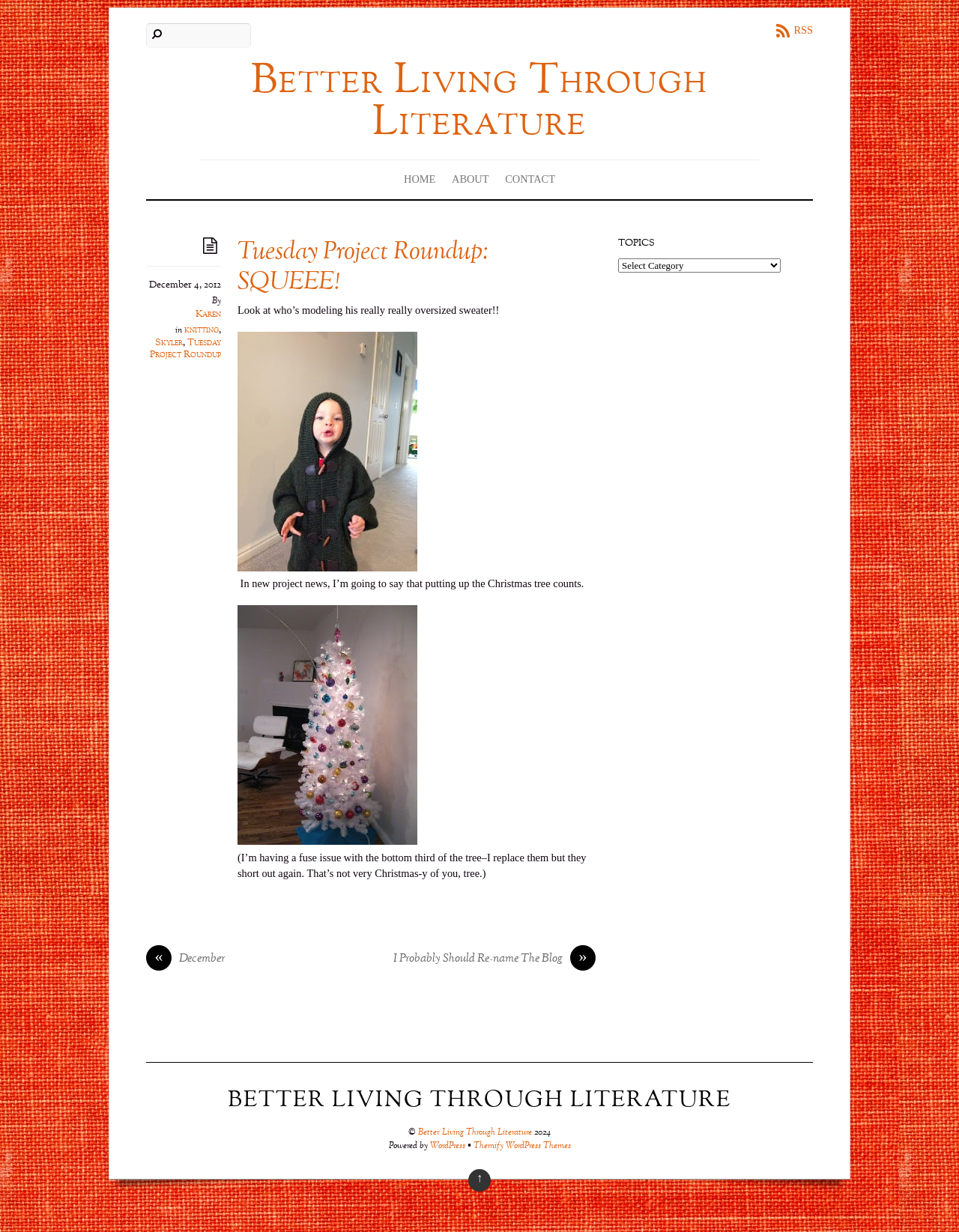Could you indicate the bounding box coordinates of the region to click in order to complete this instruction: "View previous posts".

[0.152, 0.772, 0.373, 0.786]